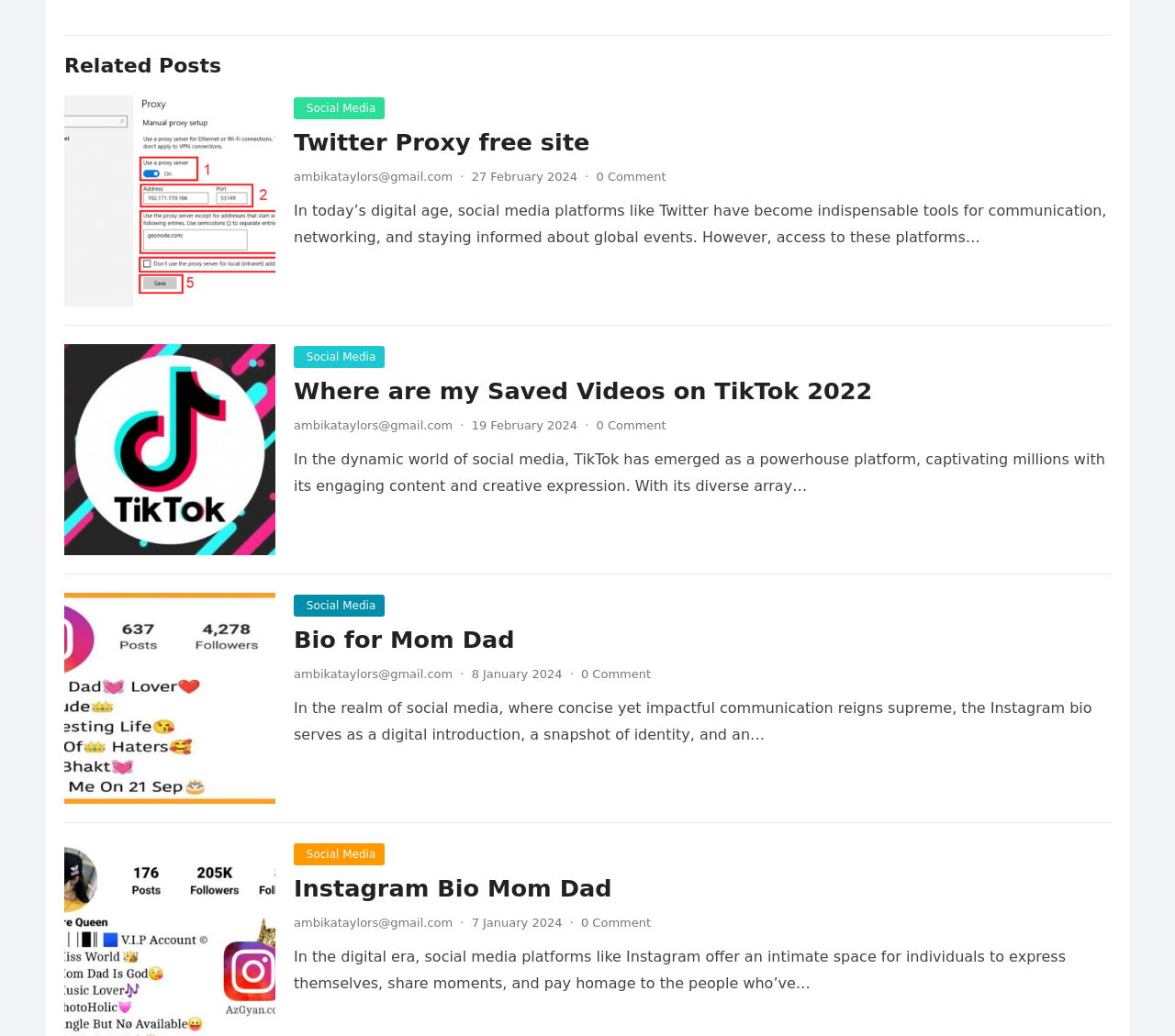Identify the bounding box coordinates for the element you need to click to achieve the following task: "Read 'Instagram Bio Mom Dad'". Provide the bounding box coordinates as four float numbers between 0 and 1, in the form [left, top, right, bottom].

[0.25, 0.844, 0.521, 0.871]